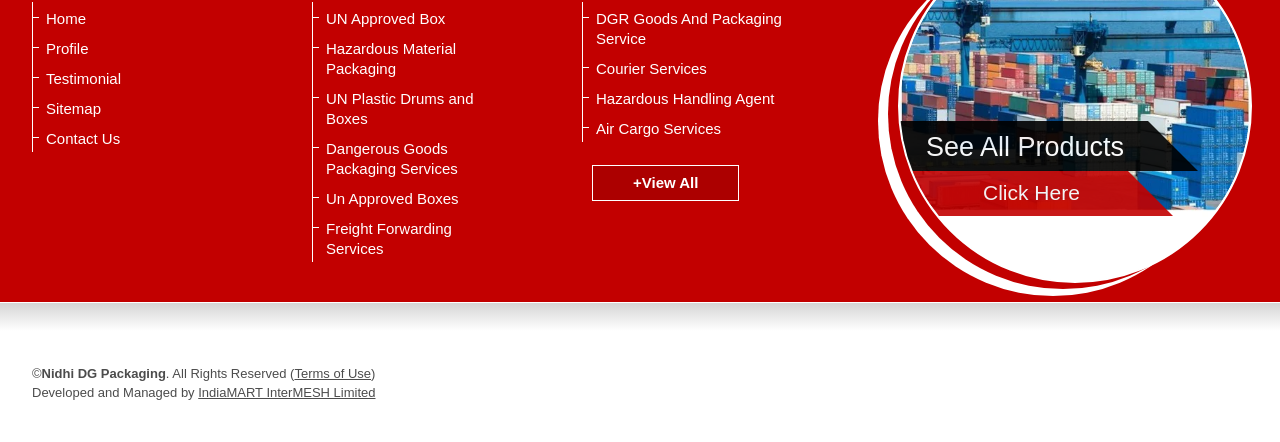What type of services does the company offer?
Please answer the question with a detailed response using the information from the screenshot.

The webpage has many links related to packaging services, such as 'Hazardous Material Packaging', 'UN Plastic Drums and Boxes', and 'Dangerous Goods Packaging Services'. It also has links related to logistics services, such as 'Freight Forwarding Services', 'Courier Services', and 'Air Cargo Services'. This suggests that the company offers a range of packaging and logistics services.